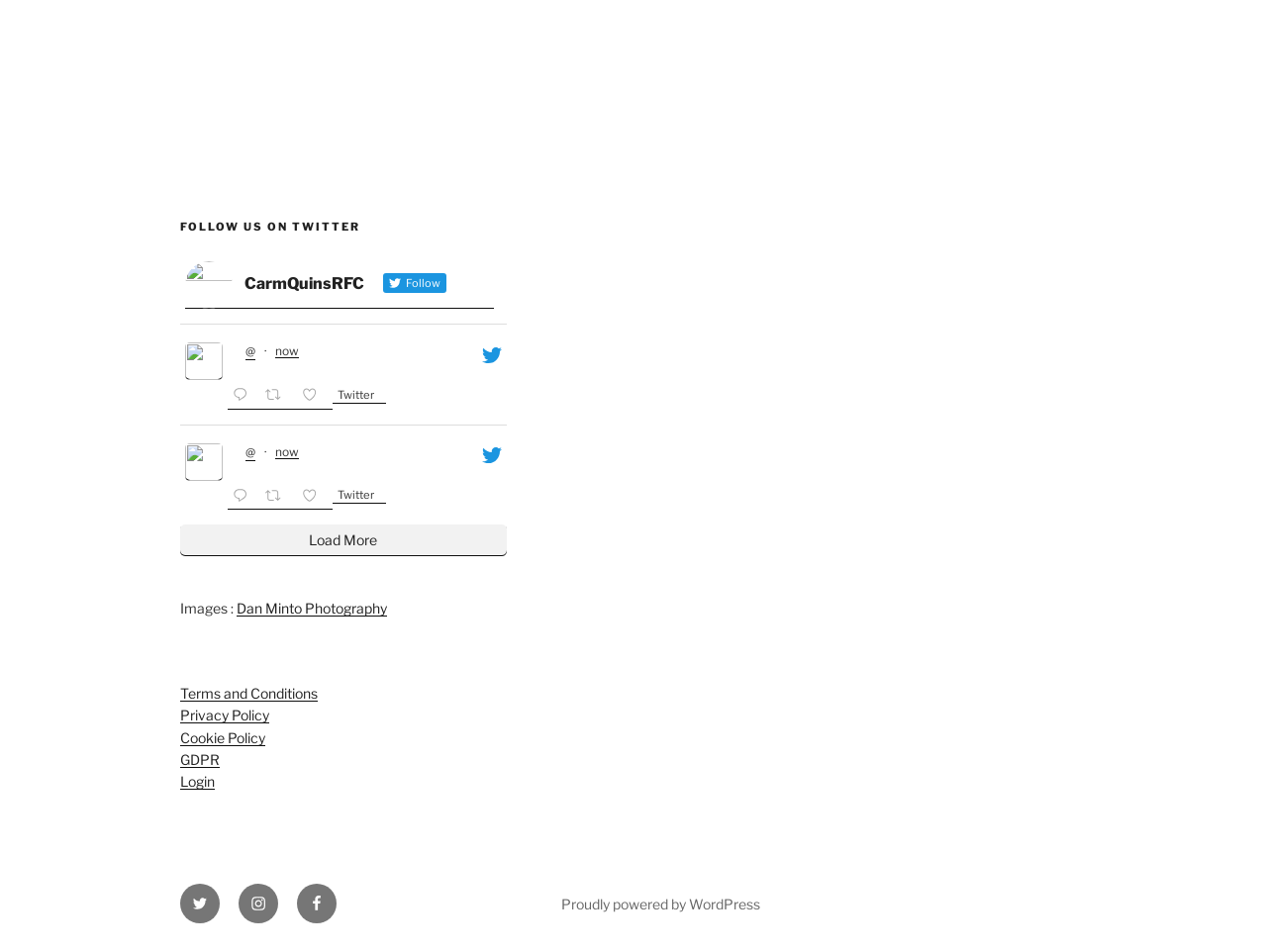Show the bounding box coordinates for the HTML element described as: "Proudly powered by WordPress".

[0.443, 0.94, 0.6, 0.958]